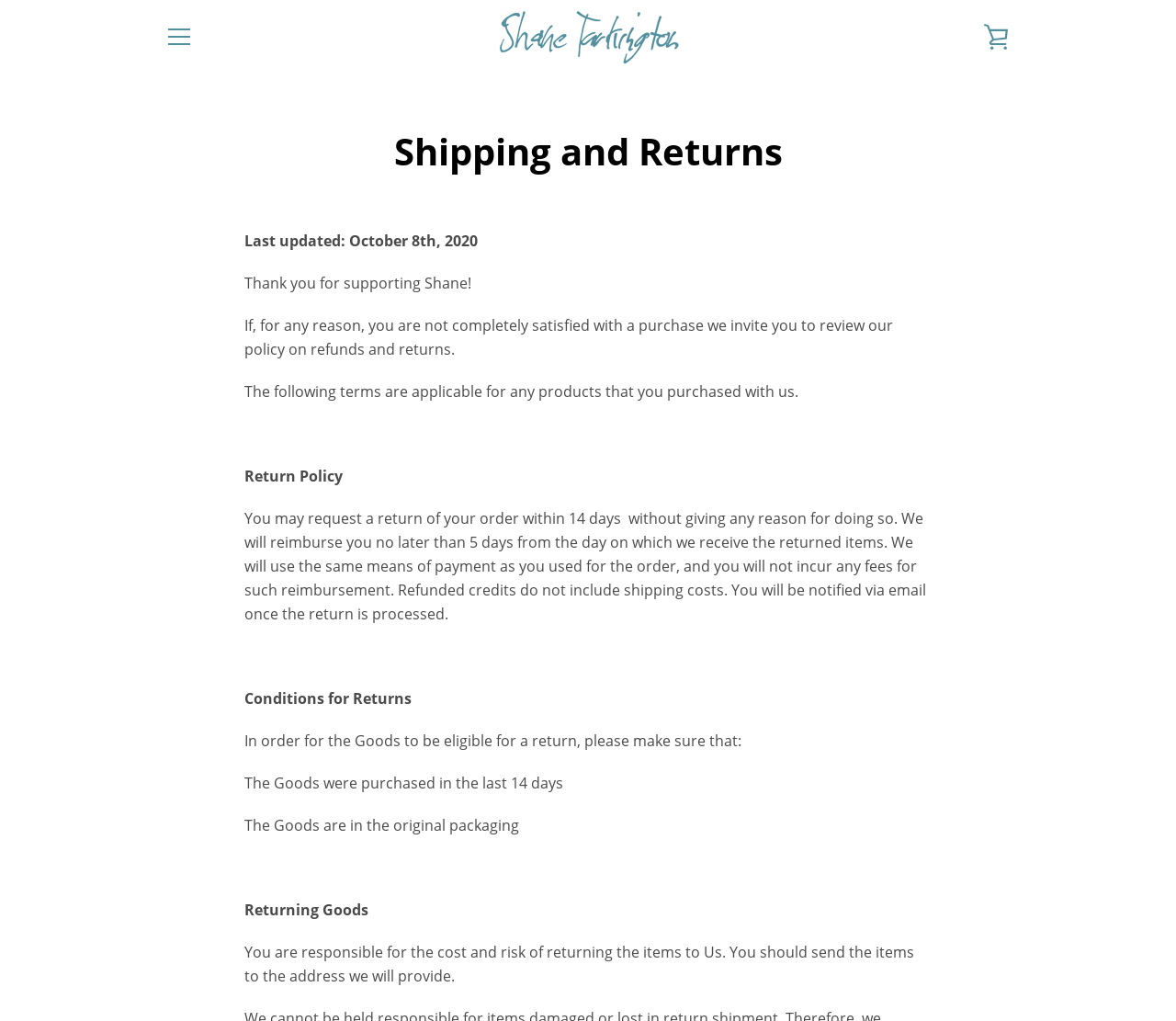Please specify the bounding box coordinates of the element that should be clicked to execute the given instruction: 'Subscribe to updates'. Ensure the coordinates are four float numbers between 0 and 1, expressed as [left, top, right, bottom].

[0.777, 0.978, 0.859, 0.995]